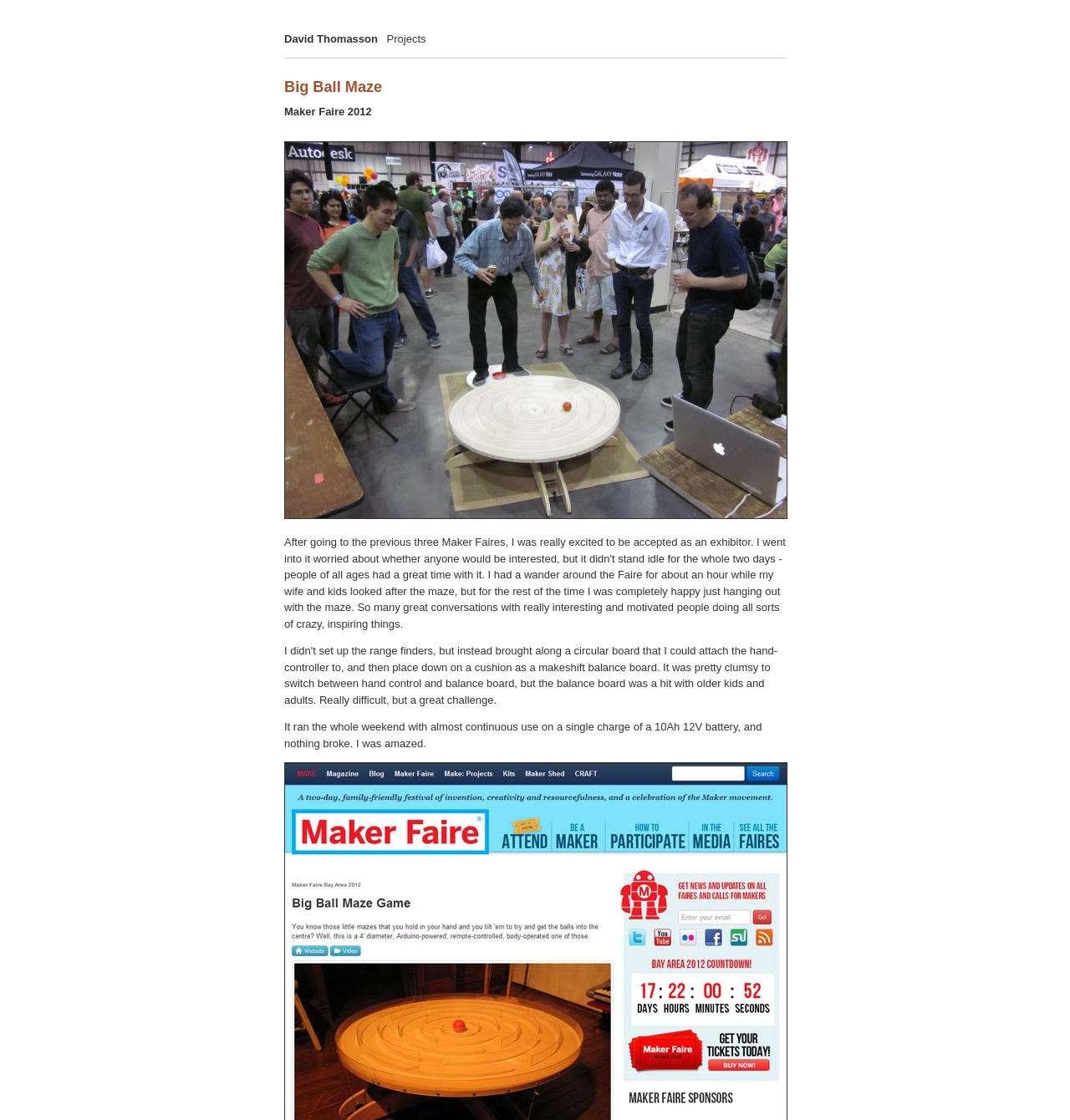Who is the author of the webpage?
Could you please answer the question thoroughly and with as much detail as possible?

I can see a link element with the text 'David Thomasson' which suggests that it is the author of the webpage.